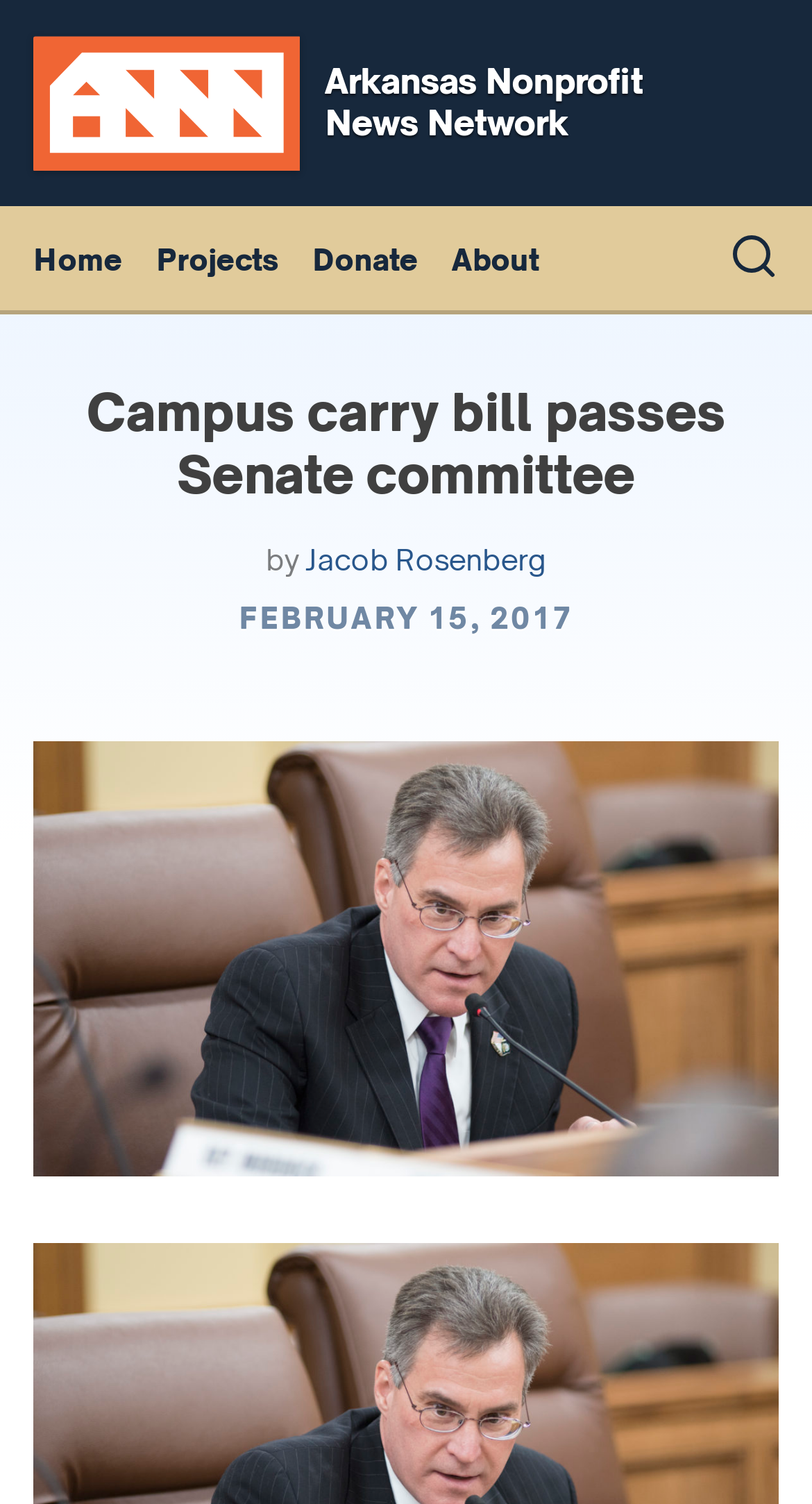When was the article published?
Examine the webpage screenshot and provide an in-depth answer to the question.

The answer can be found by looking at the date displayed below the author's name.